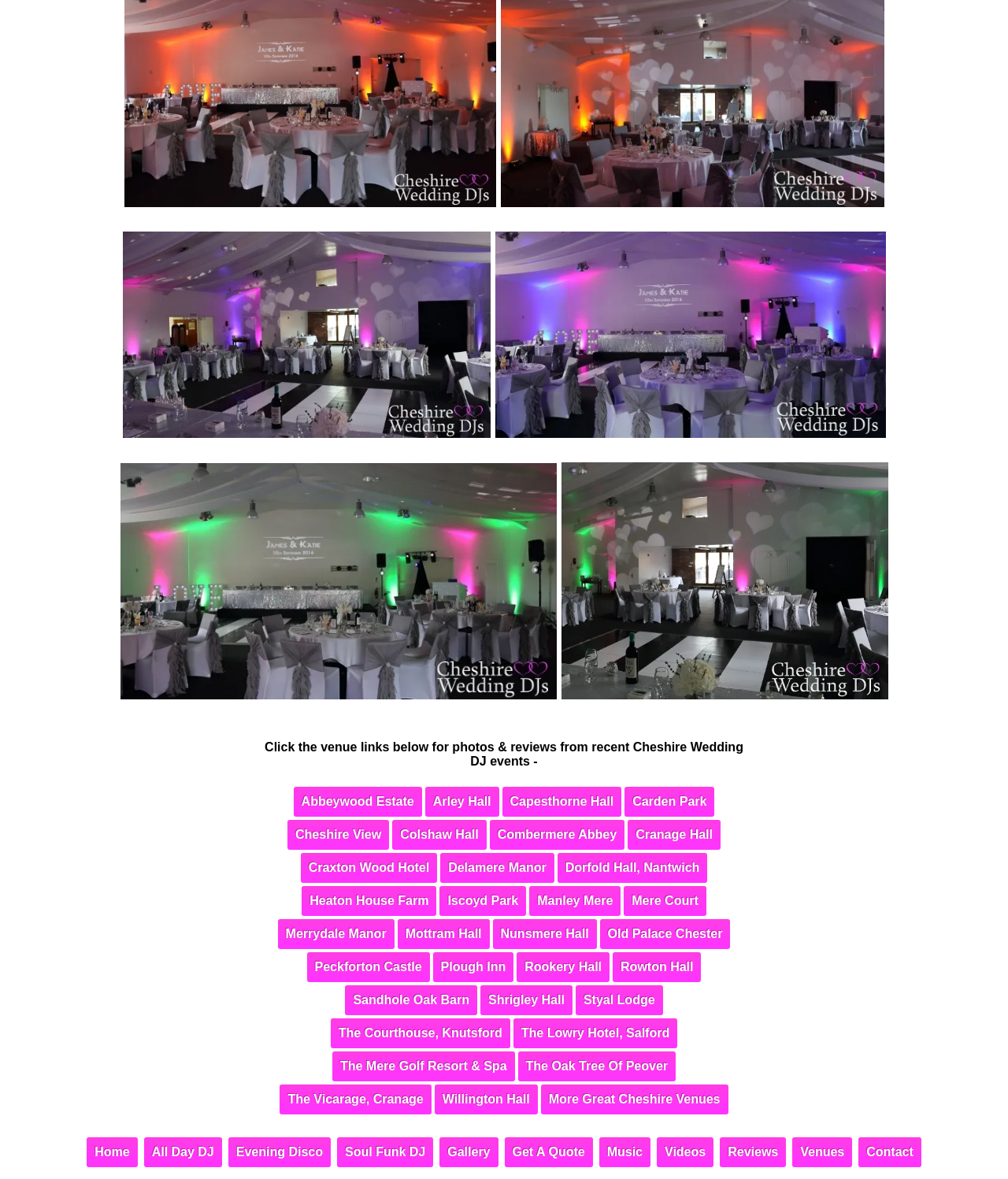Please locate the bounding box coordinates of the element that should be clicked to achieve the given instruction: "Click the Abbeywood Estate link".

[0.291, 0.667, 0.419, 0.693]